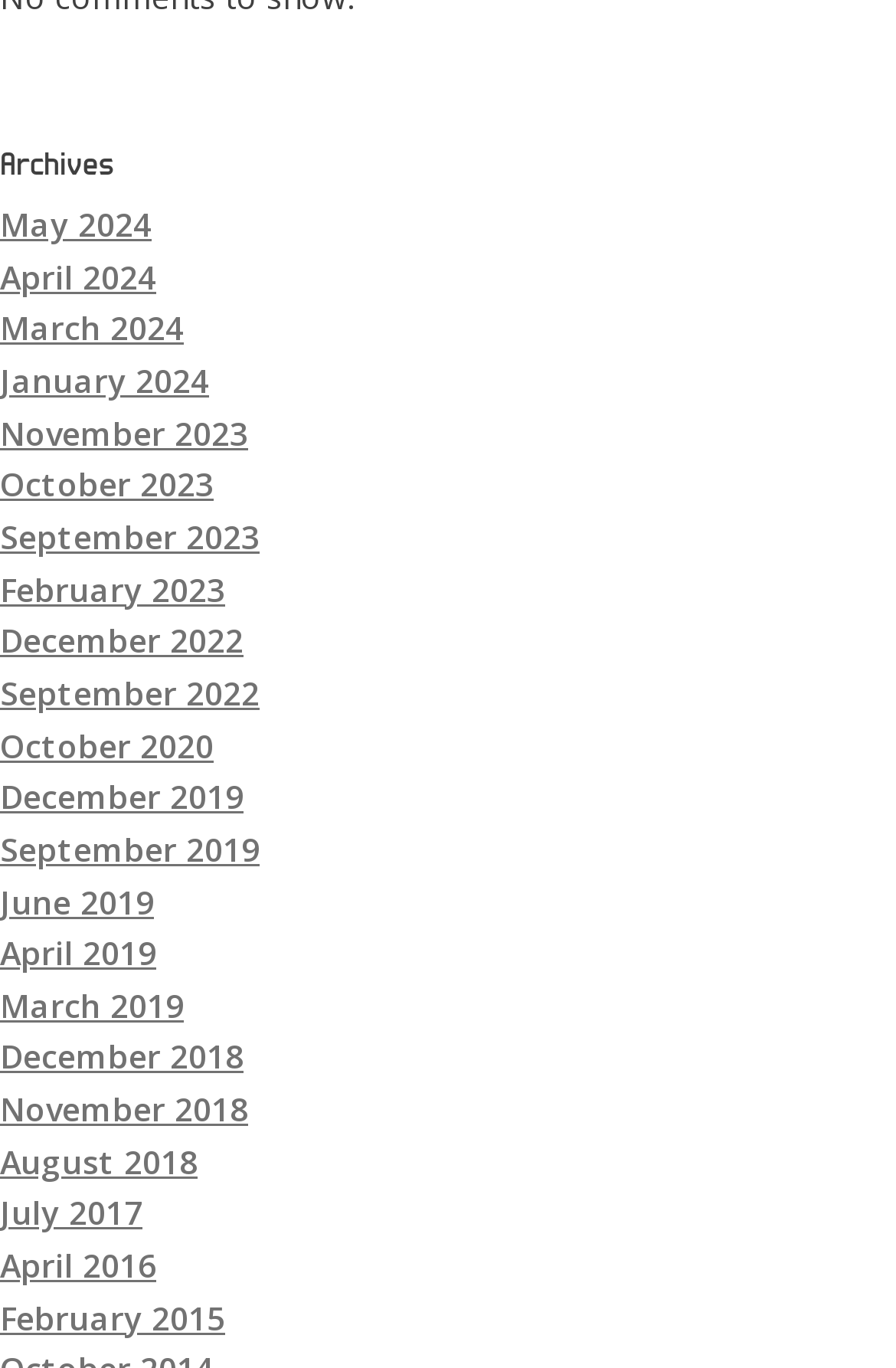How many archives are available for the year 2023?
Answer the question with as much detail as you can, using the image as a reference.

I counted the number of links related to the year 2023, which are 'November 2023', 'October 2023', and 'September 2023', resulting in a total of 3 archives for the year 2023.